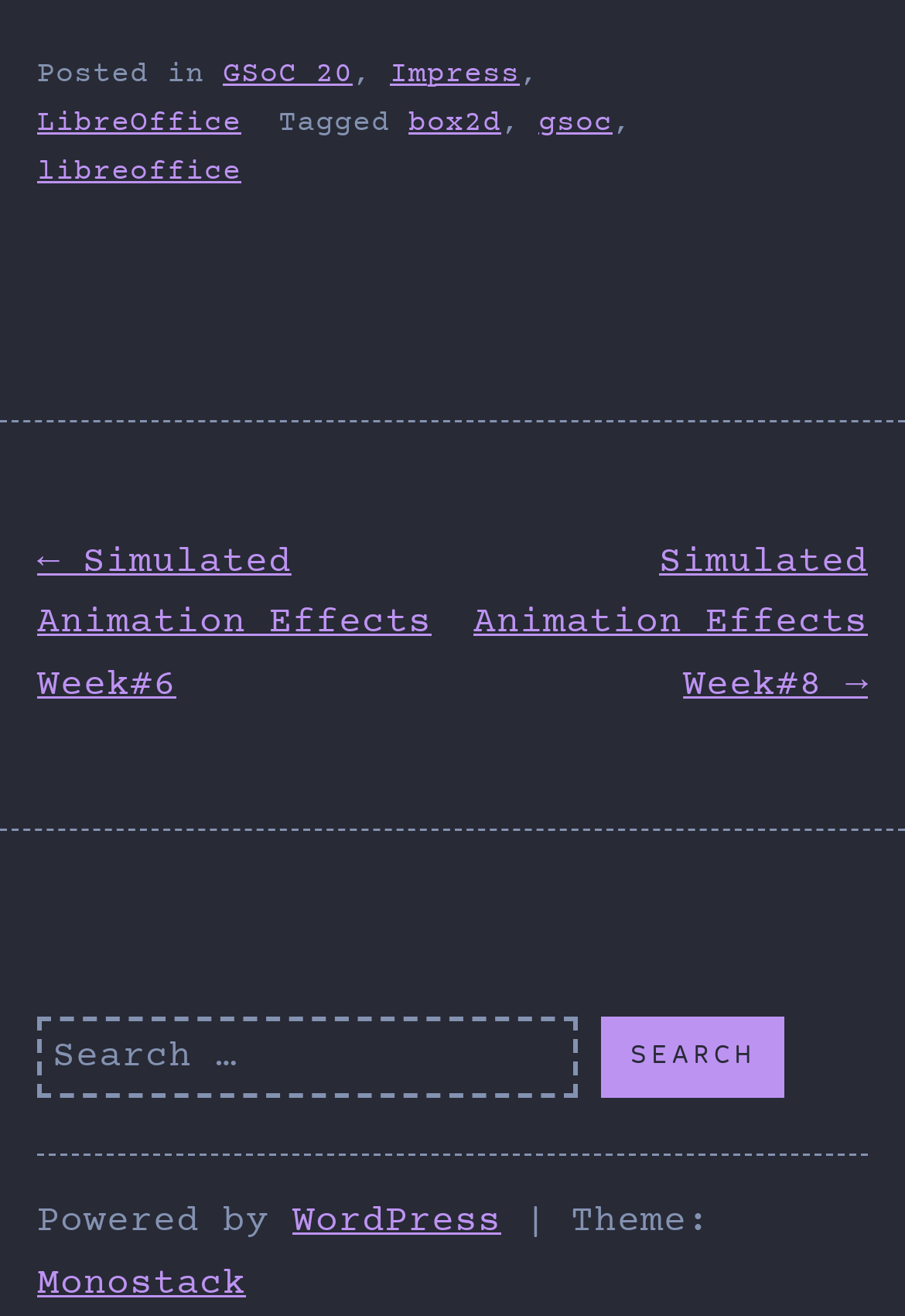Please identify the bounding box coordinates of the area that needs to be clicked to follow this instruction: "Check the next post".

[0.523, 0.414, 0.959, 0.536]